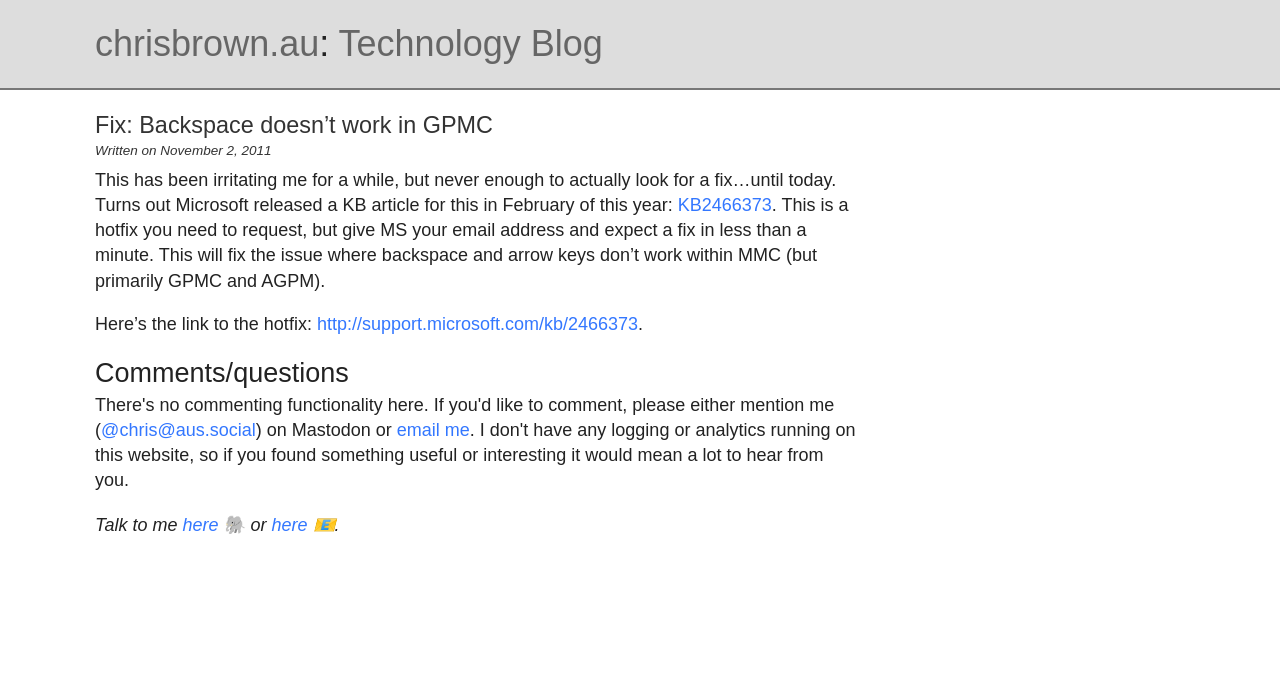How can you contact the author?
Refer to the image and provide a thorough answer to the question.

The author provides two ways to contact them, either through Mastodon (@chris@aus.social) or by sending an email, as mentioned at the bottom of the webpage.